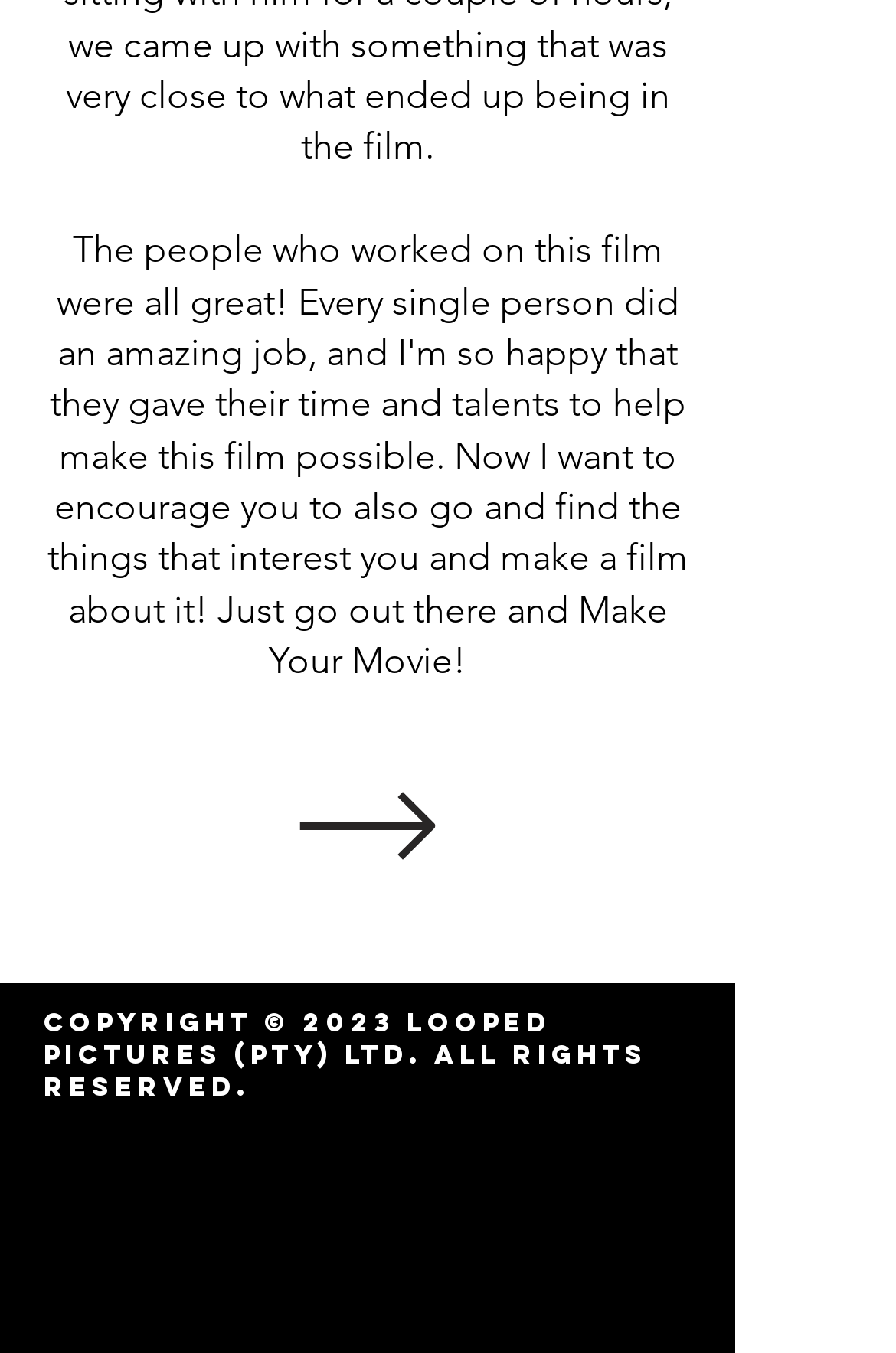Provide your answer in a single word or phrase: 
Where is the social bar located?

Footer section